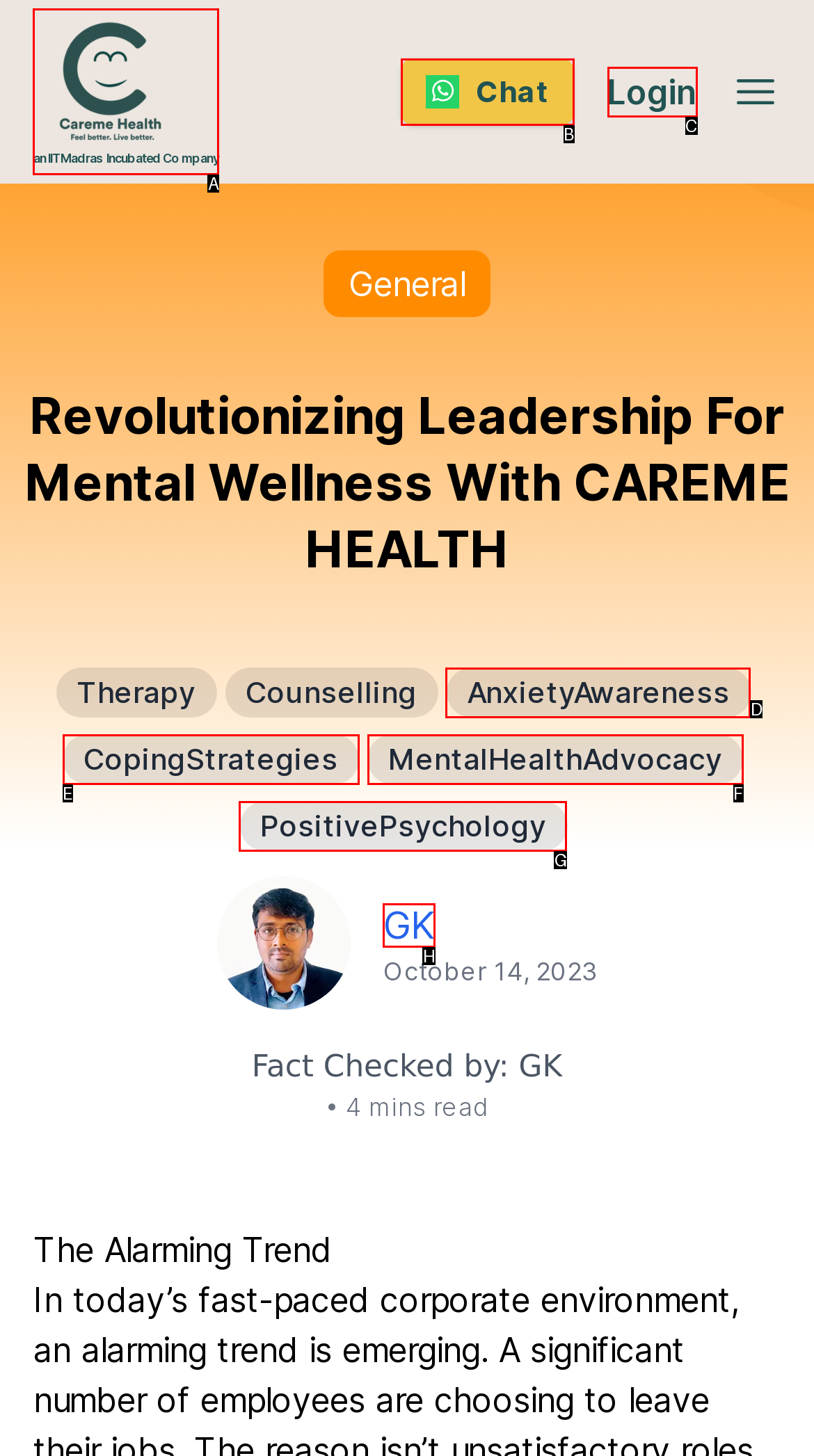Select the appropriate HTML element to click on to finish the task: Click the CAREME HEALTH logo.
Answer with the letter corresponding to the selected option.

A